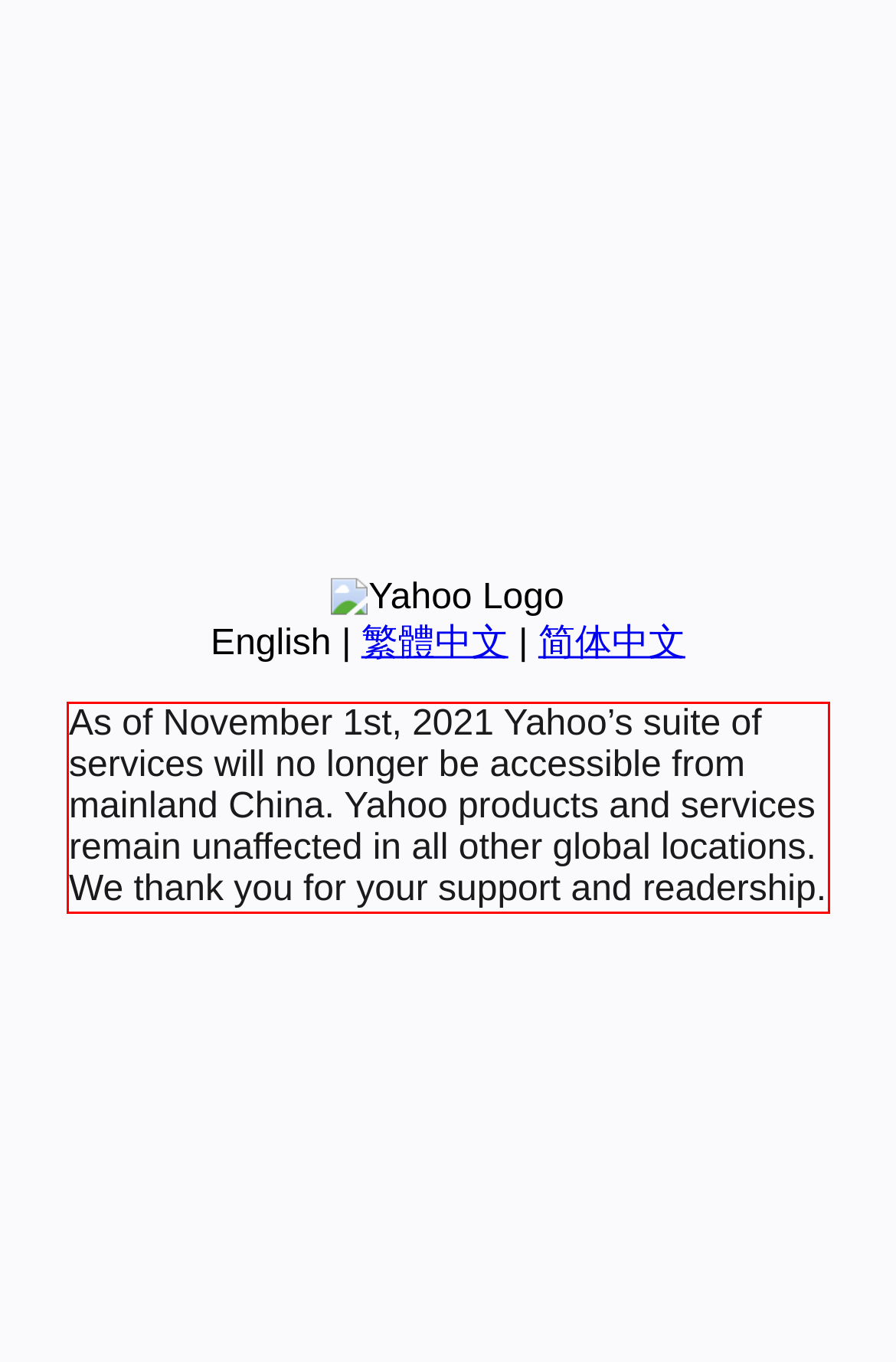Using the provided screenshot of a webpage, recognize and generate the text found within the red rectangle bounding box.

As of November 1st, 2021 Yahoo’s suite of services will no longer be accessible from mainland China. Yahoo products and services remain unaffected in all other global locations. We thank you for your support and readership.